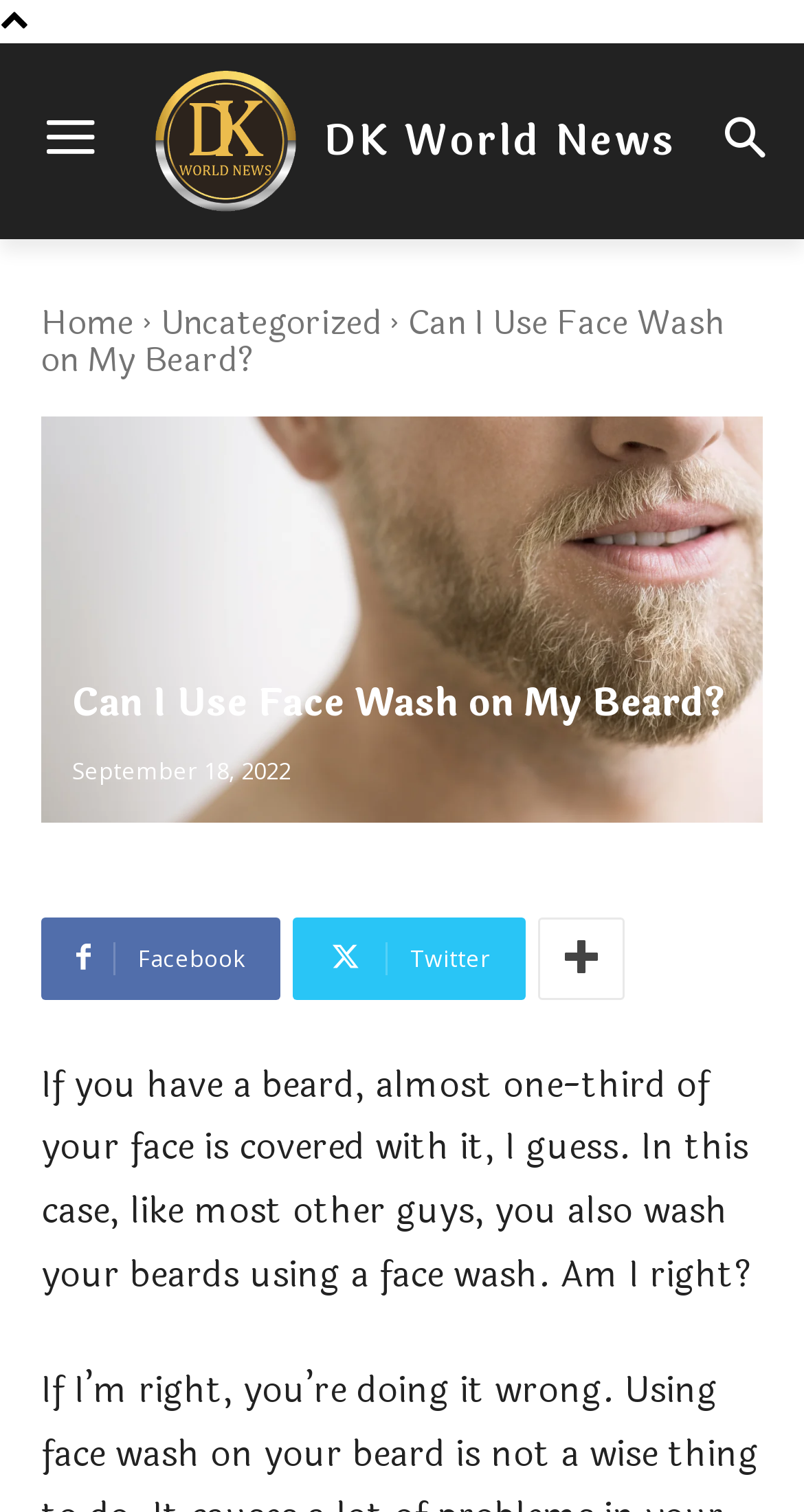Respond to the question below with a single word or phrase:
How many images are there on the page?

2